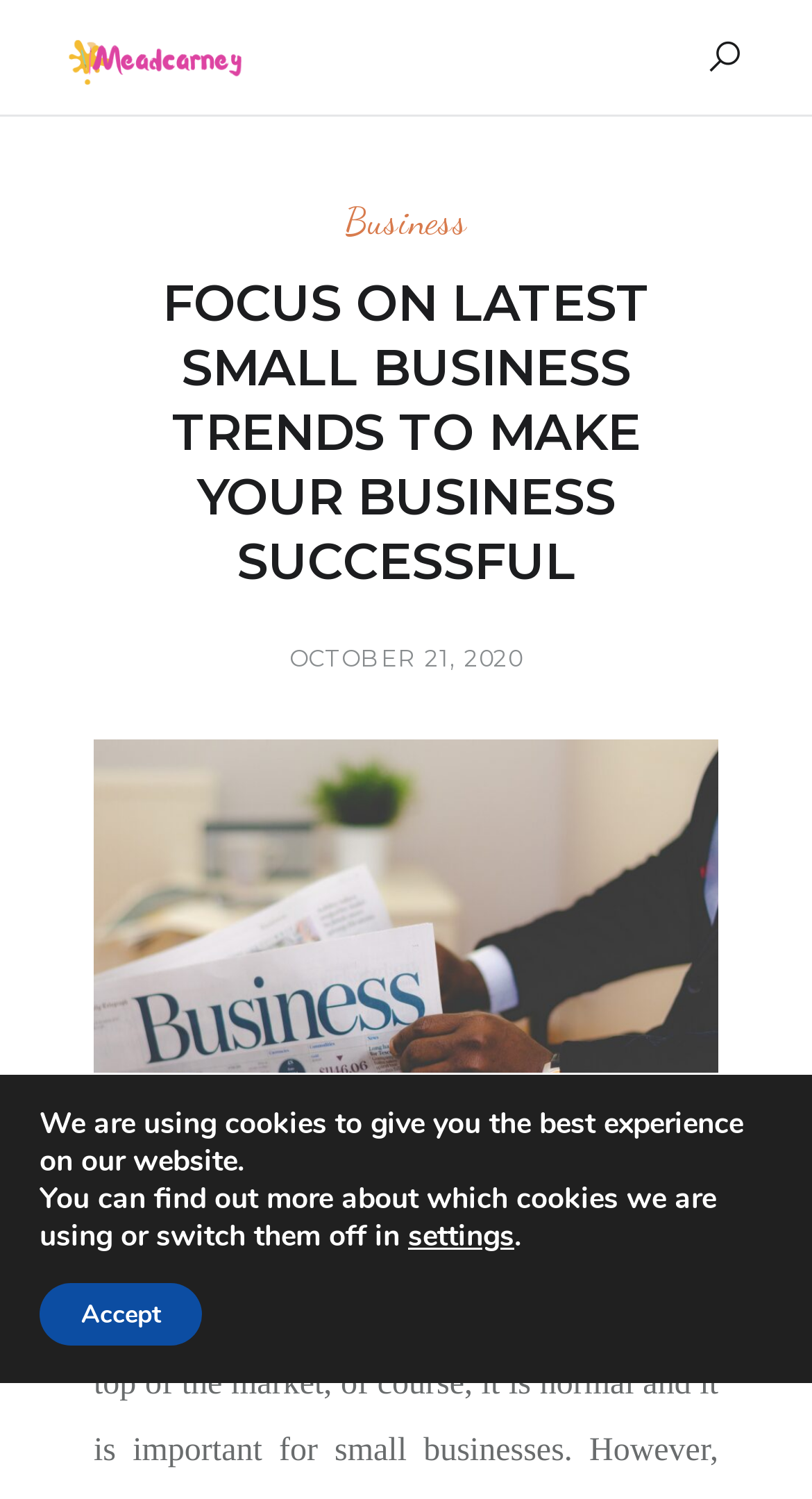Utilize the information from the image to answer the question in detail:
What is the purpose of the image?

The purpose of the image can be inferred by looking at its position within the figure element, which is a sub-element of the HeaderAsNonLandmark element. The image is likely to be illustrating the article, providing a visual representation of the topic.